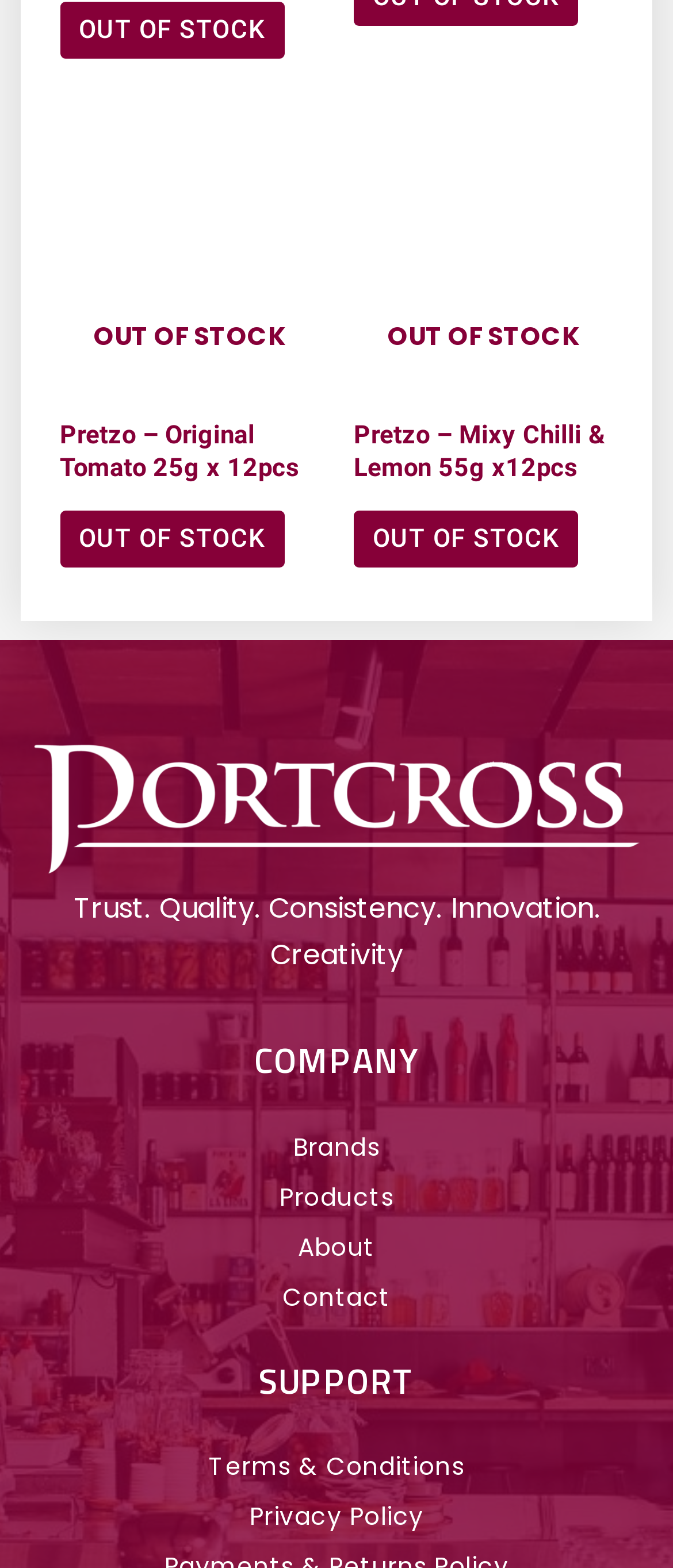Provide your answer in a single word or phrase: 
How many out-of-stock products are listed?

3